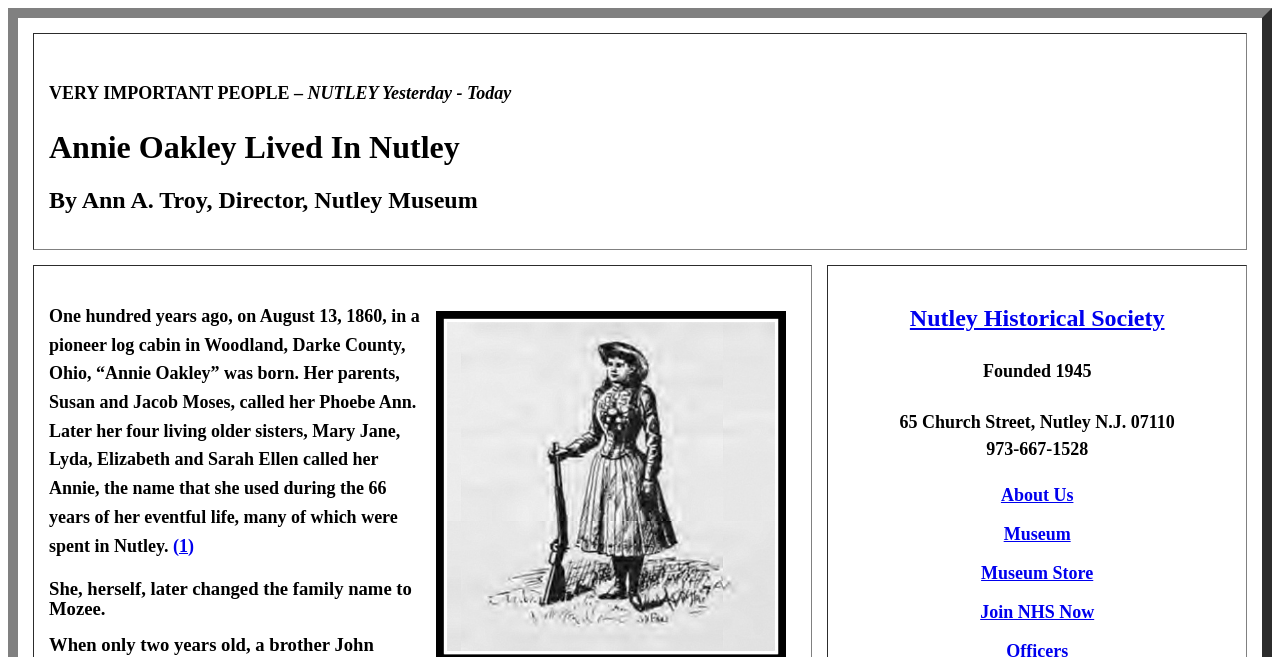Using the provided description: "Join NHS Now", find the bounding box coordinates of the corresponding UI element. The output should be four float numbers between 0 and 1, in the format [left, top, right, bottom].

[0.766, 0.917, 0.855, 0.947]